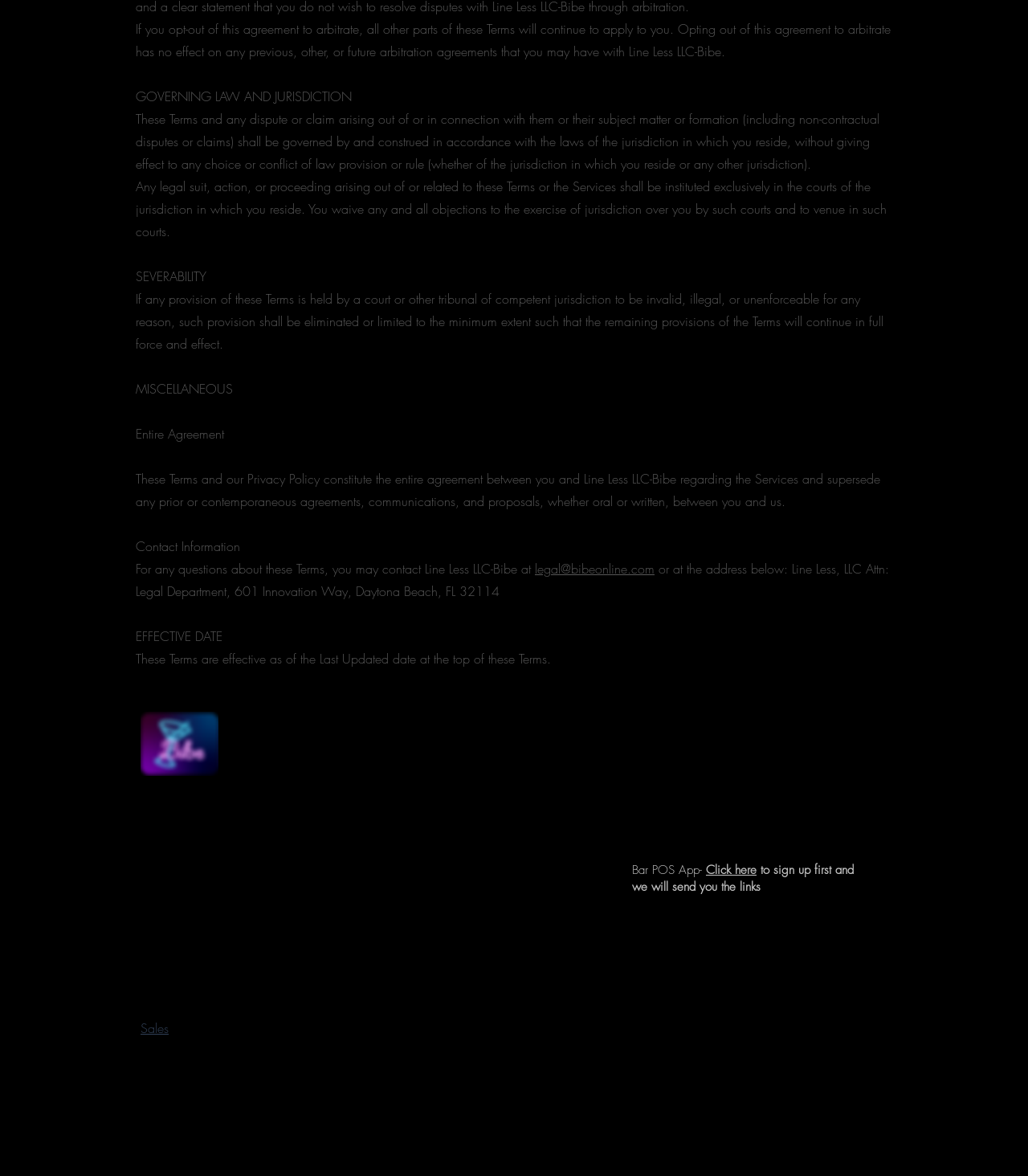Bounding box coordinates must be specified in the format (top-left x, top-left y, bottom-right x, bottom-right y). All values should be floating point numbers between 0 and 1. What are the bounding box coordinates of the UI element described as: aria-label="Instagram"

[0.137, 0.845, 0.157, 0.863]